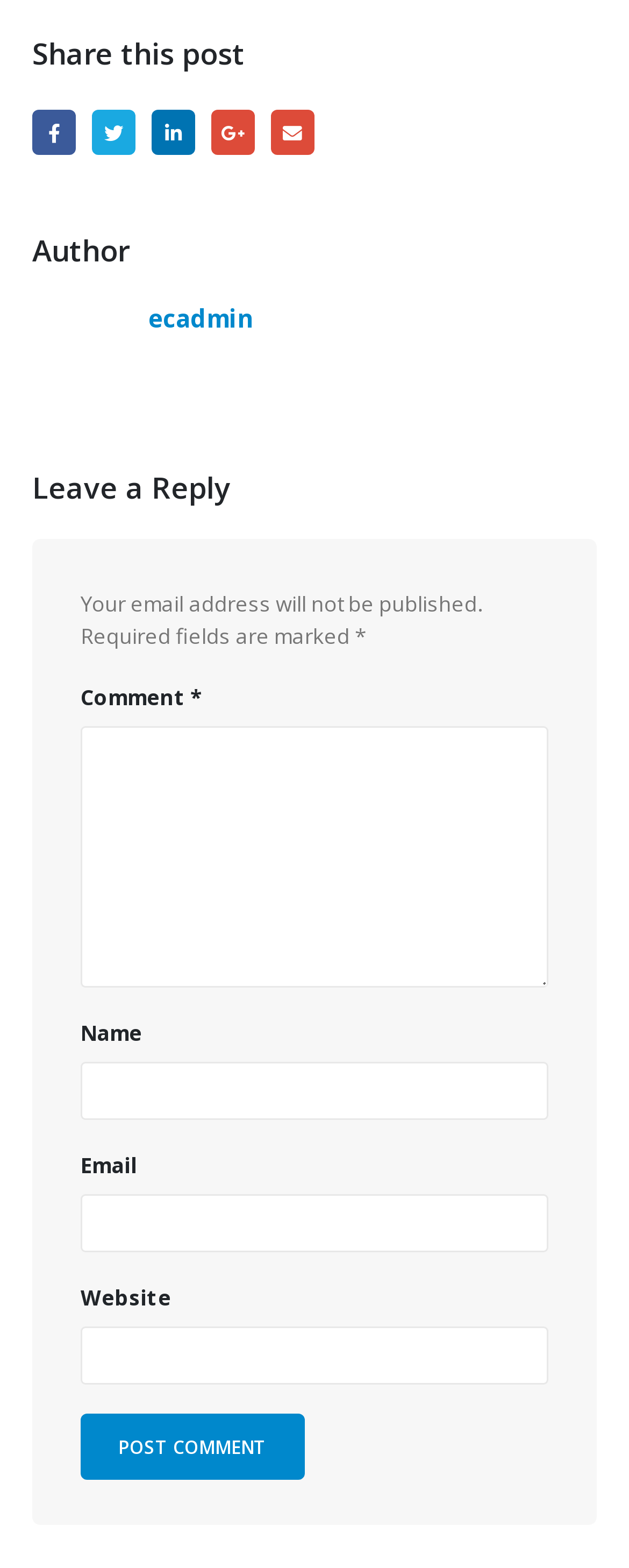Find the bounding box coordinates for the element that must be clicked to complete the instruction: "Leave a comment". The coordinates should be four float numbers between 0 and 1, indicated as [left, top, right, bottom].

[0.128, 0.463, 0.872, 0.63]